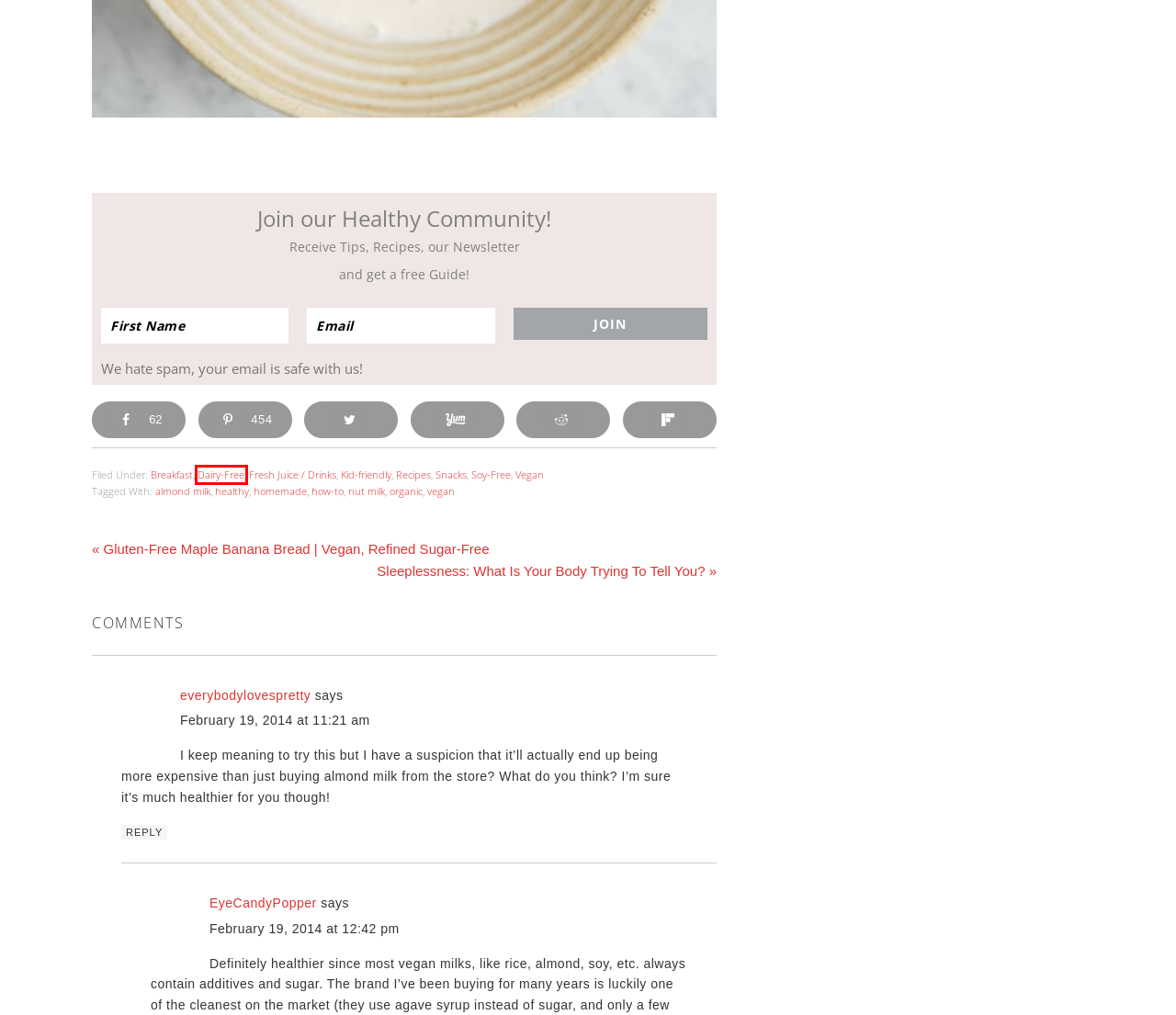You are given a screenshot of a webpage with a red rectangle bounding box. Choose the best webpage description that matches the new webpage after clicking the element in the bounding box. Here are the candidates:
A. healthy Archives | Flexitarian Nutrition
B. Dairy-Free Archives | Flexitarian Nutrition
C. organic Archives | Flexitarian Nutrition
D. Snacks Archives | Flexitarian Nutrition
E. Fresh Juice / Drinks Archives | Flexitarian Nutrition
F. Kid-friendly Archives | Flexitarian Nutrition
G. Gluten-Free Maple Banana Bread | Vegan, Refined Sugar-Free
H. Sleeplessness: What Is Your Body Trying To Tell You? | Flexitarian Nutrition

B